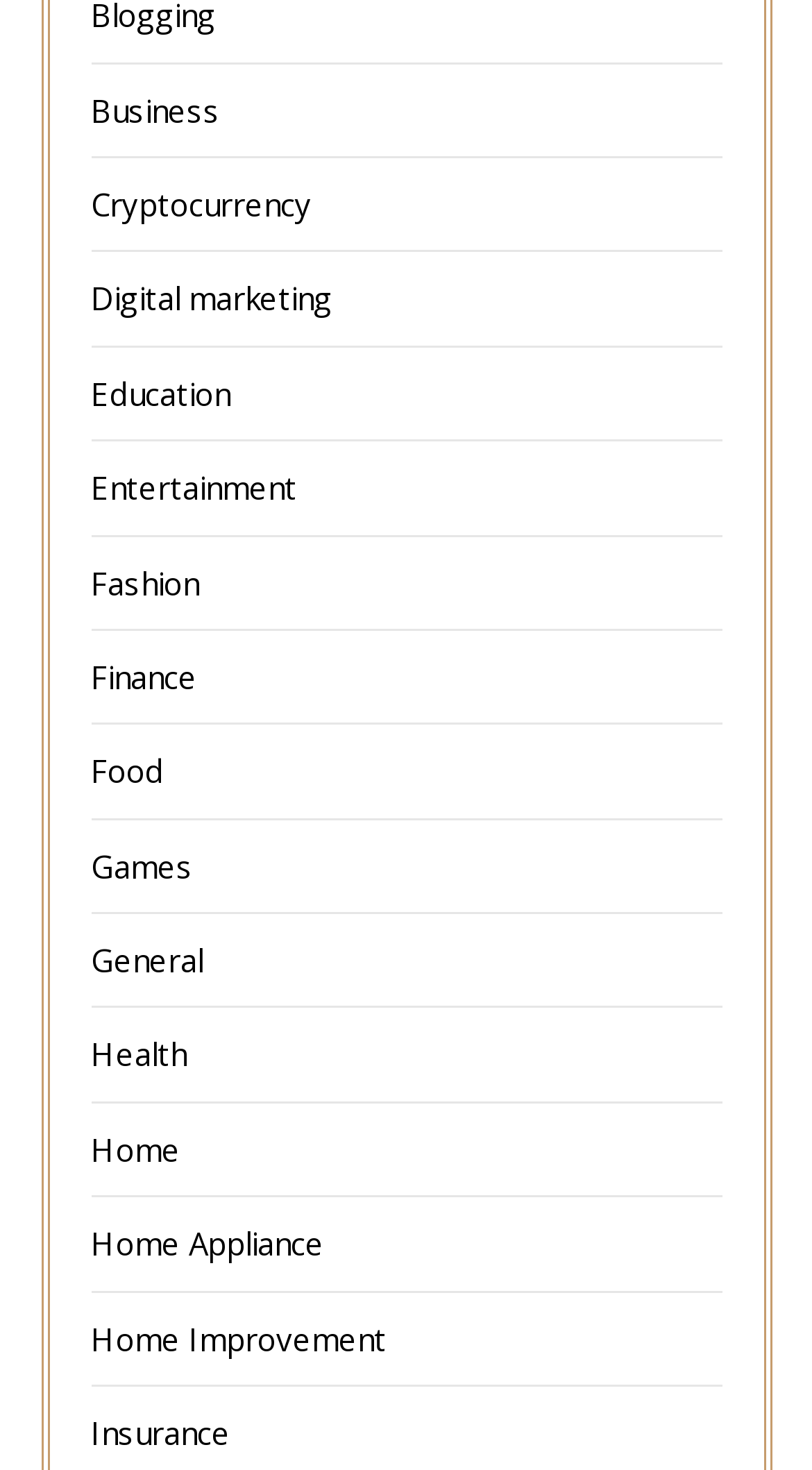Pinpoint the bounding box coordinates of the clickable area needed to execute the instruction: "Browse Entertainment". The coordinates should be specified as four float numbers between 0 and 1, i.e., [left, top, right, bottom].

[0.112, 0.318, 0.365, 0.346]